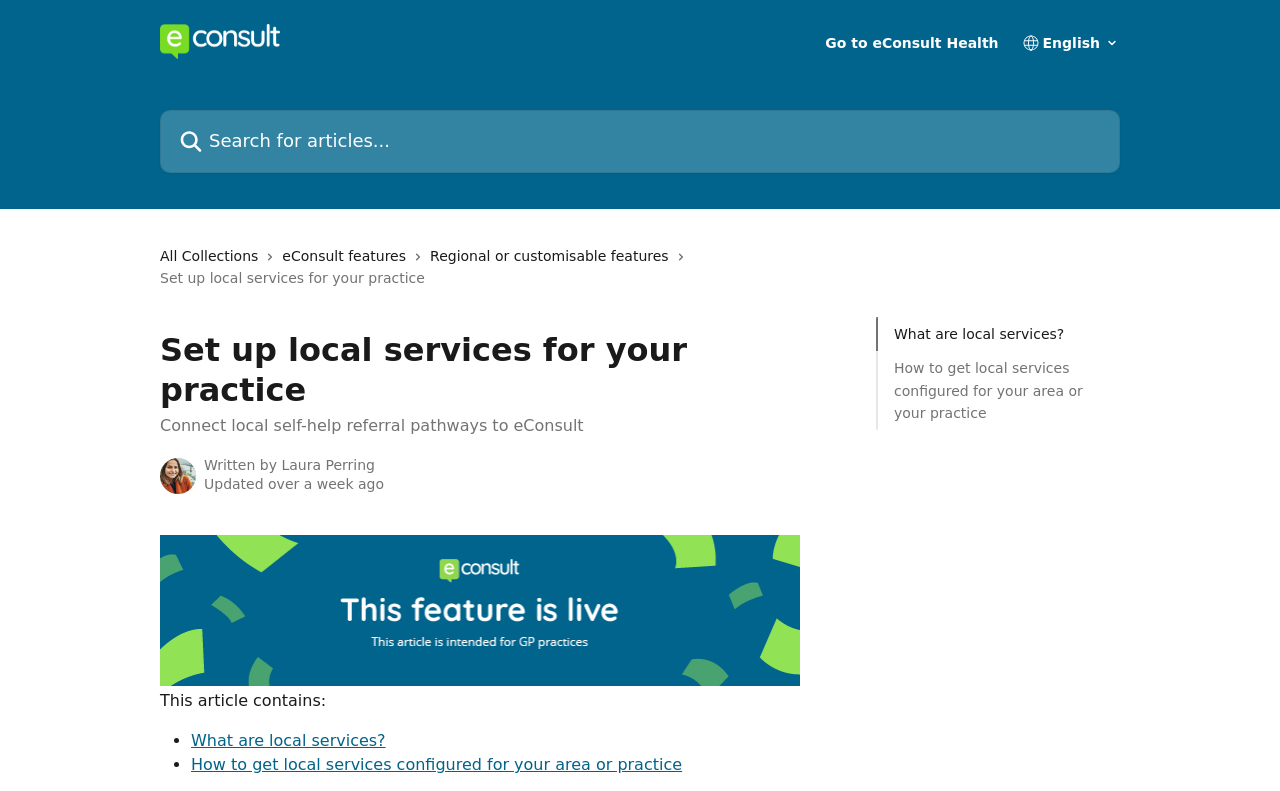Identify the bounding box coordinates for the element that needs to be clicked to fulfill this instruction: "Click on What are local services?". Provide the coordinates in the format of four float numbers between 0 and 1: [left, top, right, bottom].

[0.698, 0.408, 0.862, 0.436]